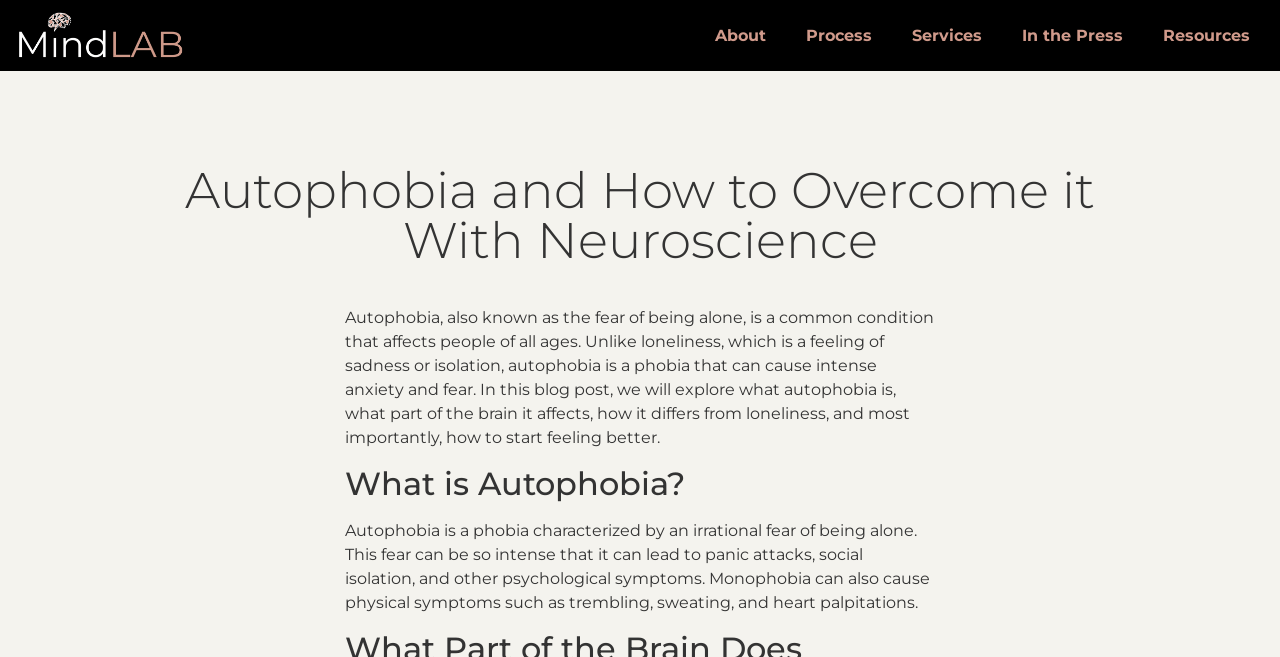Please find the bounding box coordinates in the format (top-left x, top-left y, bottom-right x, bottom-right y) for the given element description. Ensure the coordinates are floating point numbers between 0 and 1. Description: In the Press

[0.783, 0.019, 0.893, 0.089]